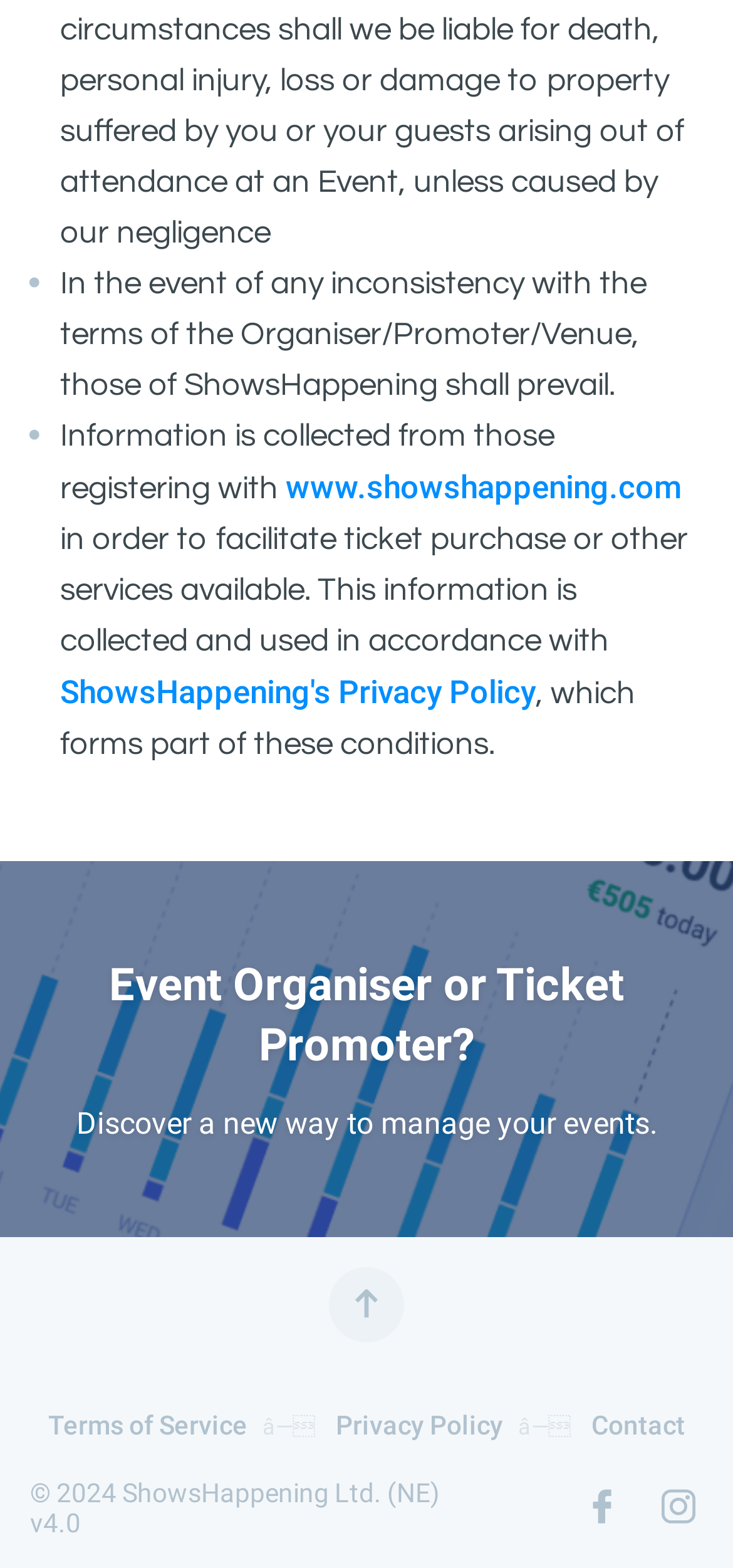Based on the image, provide a detailed and complete answer to the question: 
What is the relationship between ShowsHappening and the Organiser/Promoter/Venue?

According to the text, 'In the event of any inconsistency with the terms of the Organiser/Promoter/Venue, those of ShowsHappening shall prevail.' This implies that in case of any discrepancy, the terms of ShowsHappening take precedence over those of the Organiser/Promoter/Venue.